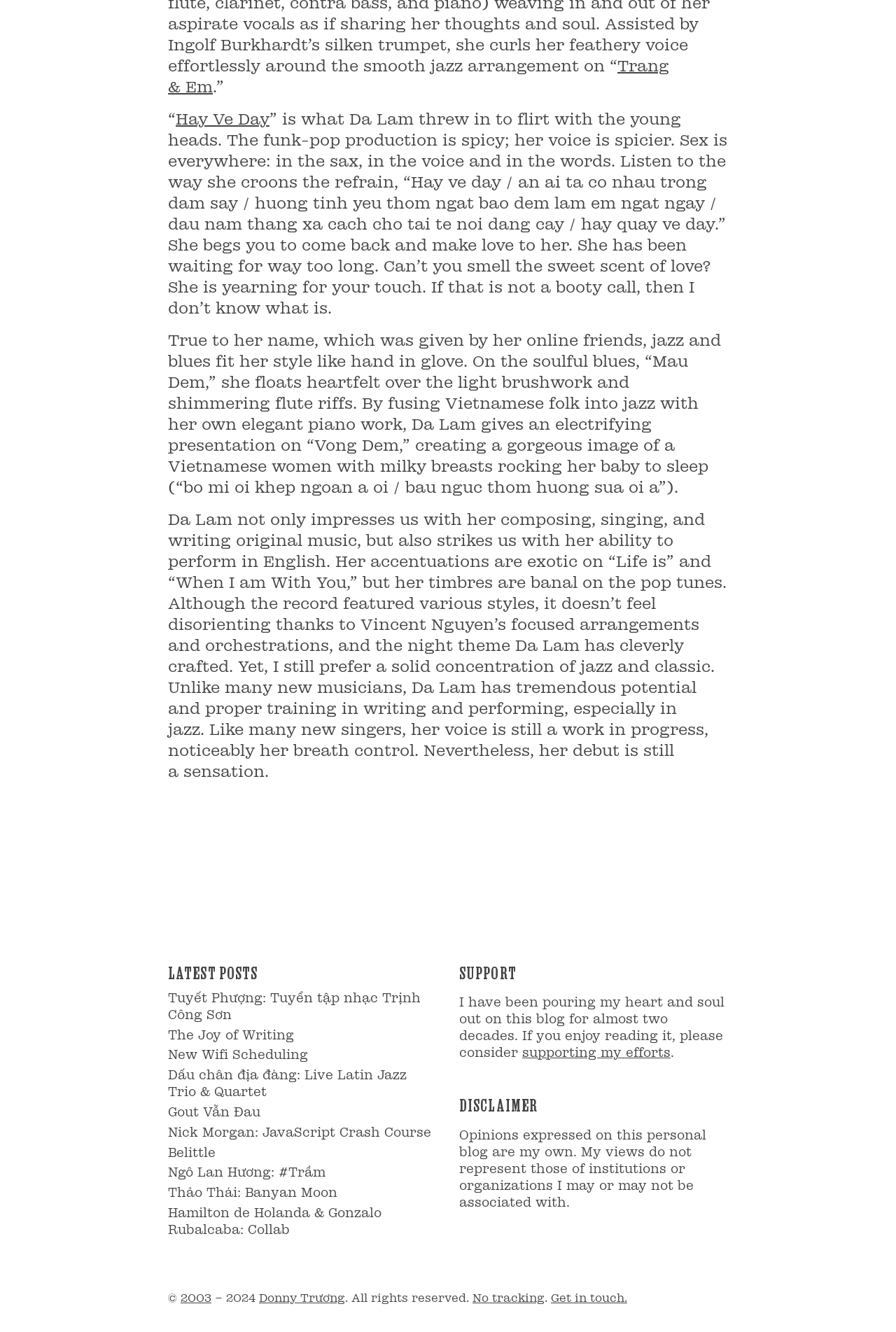Locate the bounding box coordinates of the area where you should click to accomplish the instruction: "Subscribe to the YouTube channel".

None